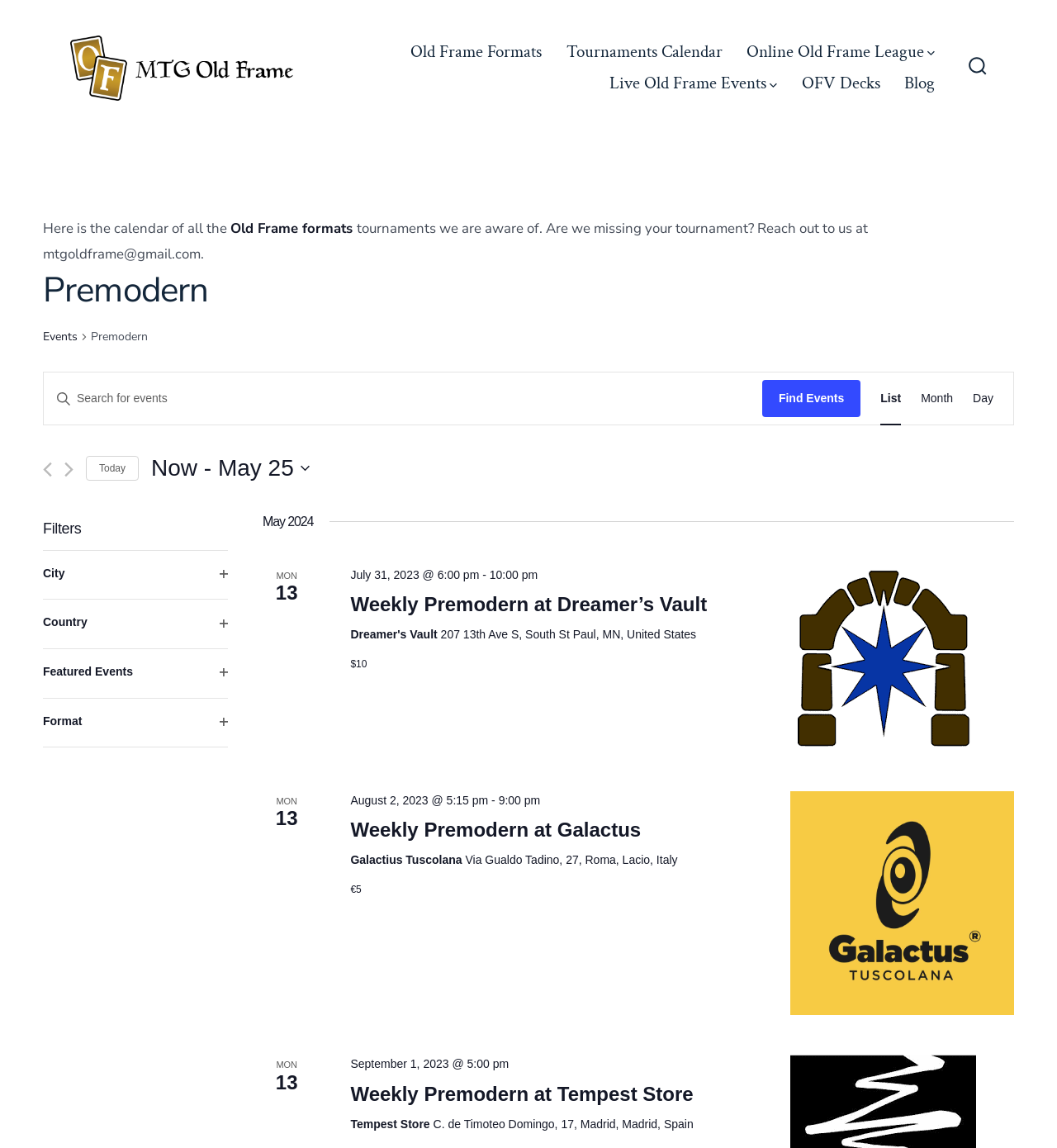Show the bounding box coordinates of the region that should be clicked to follow the instruction: "search for something."

None